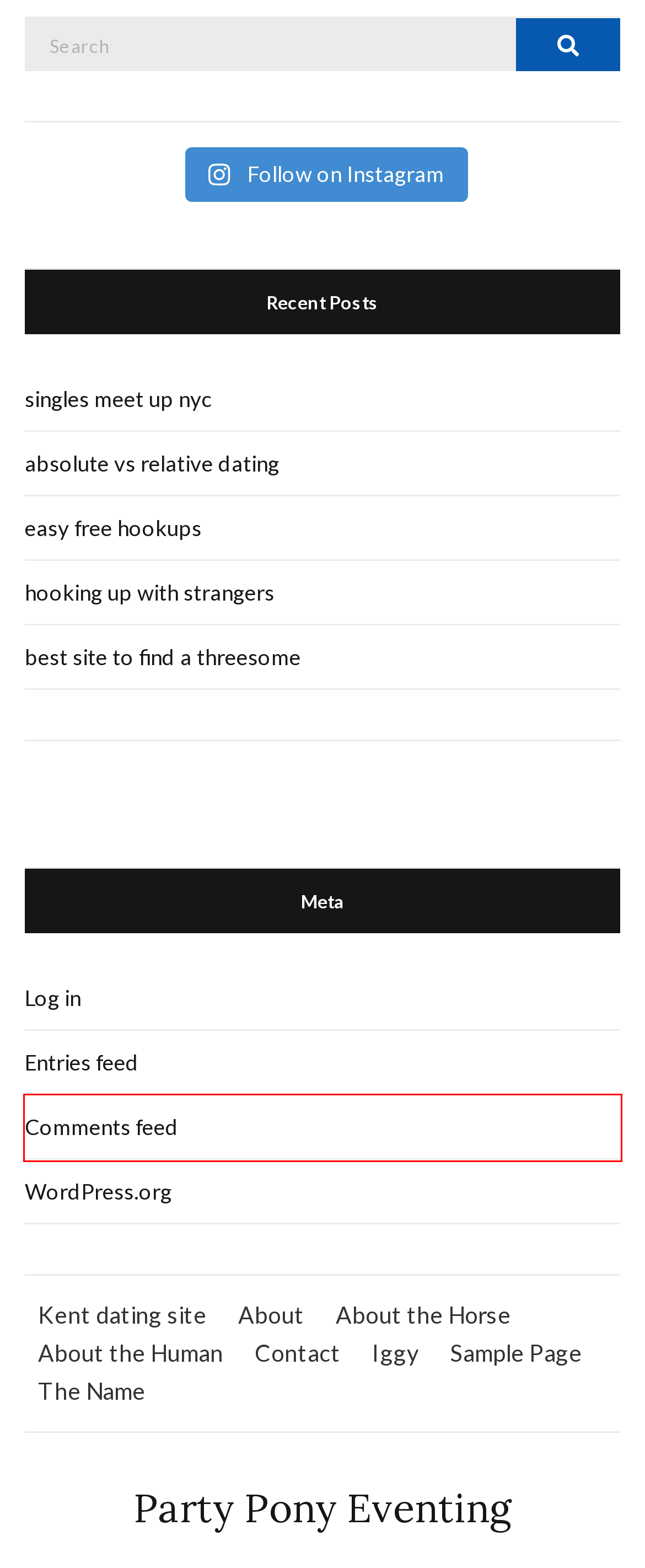You have a screenshot showing a webpage with a red bounding box around a UI element. Choose the webpage description that best matches the new page after clicking the highlighted element. Here are the options:
A. Contact – Party Pony Eventing
B. About the Human – Party Pony Eventing
C. About – Party Pony Eventing
D. Sample Page – Party Pony Eventing
E. Easy free hookups – Party Pony Eventing
F. Comments for Party Pony Eventing
G. Best site to find a threesome – Party Pony Eventing
H. Singles meet up nyc – Party Pony Eventing

F